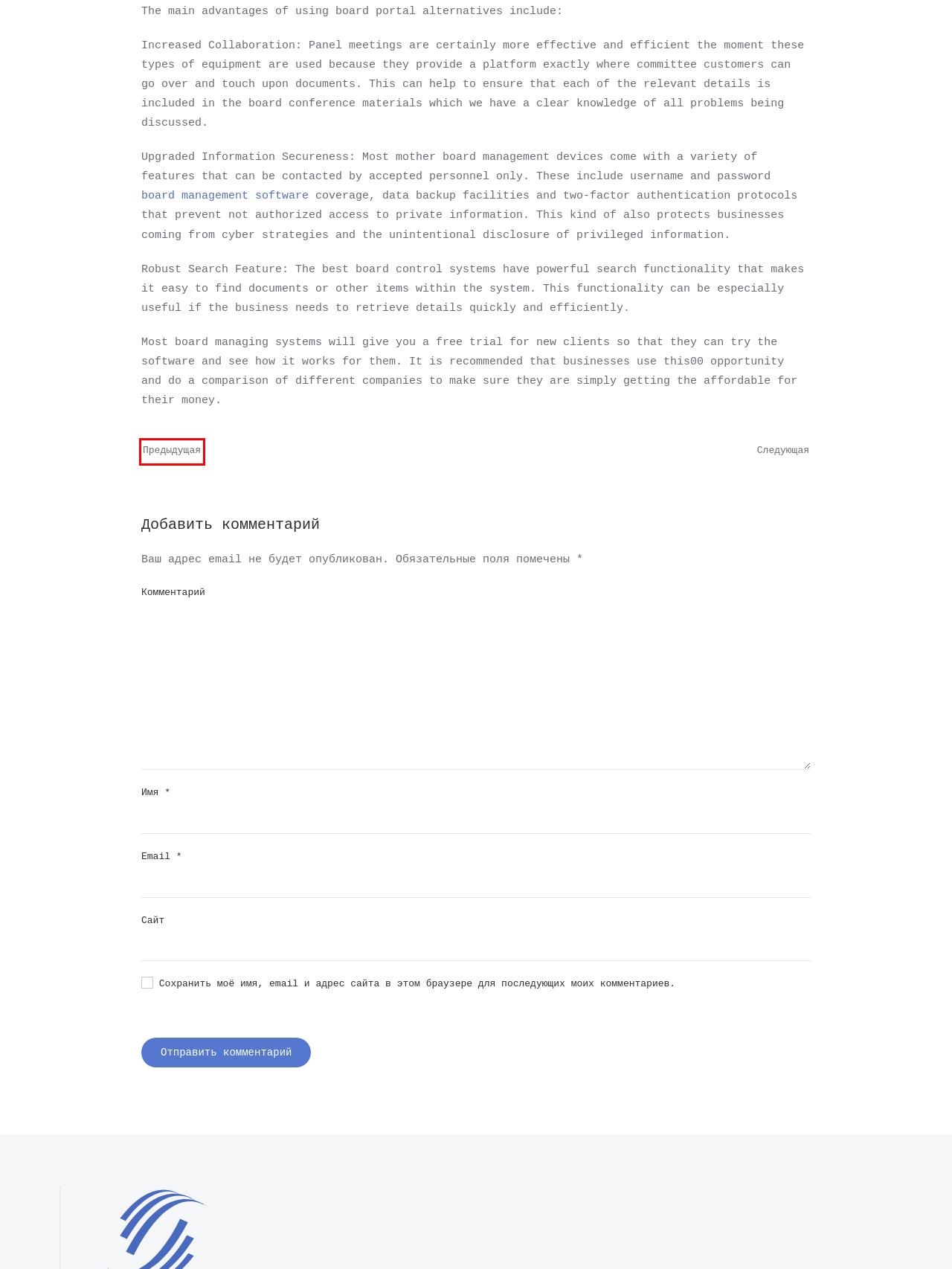You have a screenshot showing a webpage with a red bounding box highlighting an element. Choose the webpage description that best fits the new webpage after clicking the highlighted element. The descriptions are:
A. Find your perfect ebony lesbian match today - Бухгалтерские услуги в Москве
B. what exactly are hookup sites and exactly how can they help you? - Бухгалтерские услуги в Москве
C. Контакты - Бухгалтерские услуги в Москве
D. Ultimate Guide to Choosing the Best Board Management Software for Your Organization
E. Автор: admin - Бухгалтерские услуги в Москве
F. Бухгалтерское обслуживание - Бухгалтерские услуги в Москве
G. Рубрика: Uncategorized - Бухгалтерские услуги в Москве
H. Регистрация - Бухгалтерские услуги в Москве

A